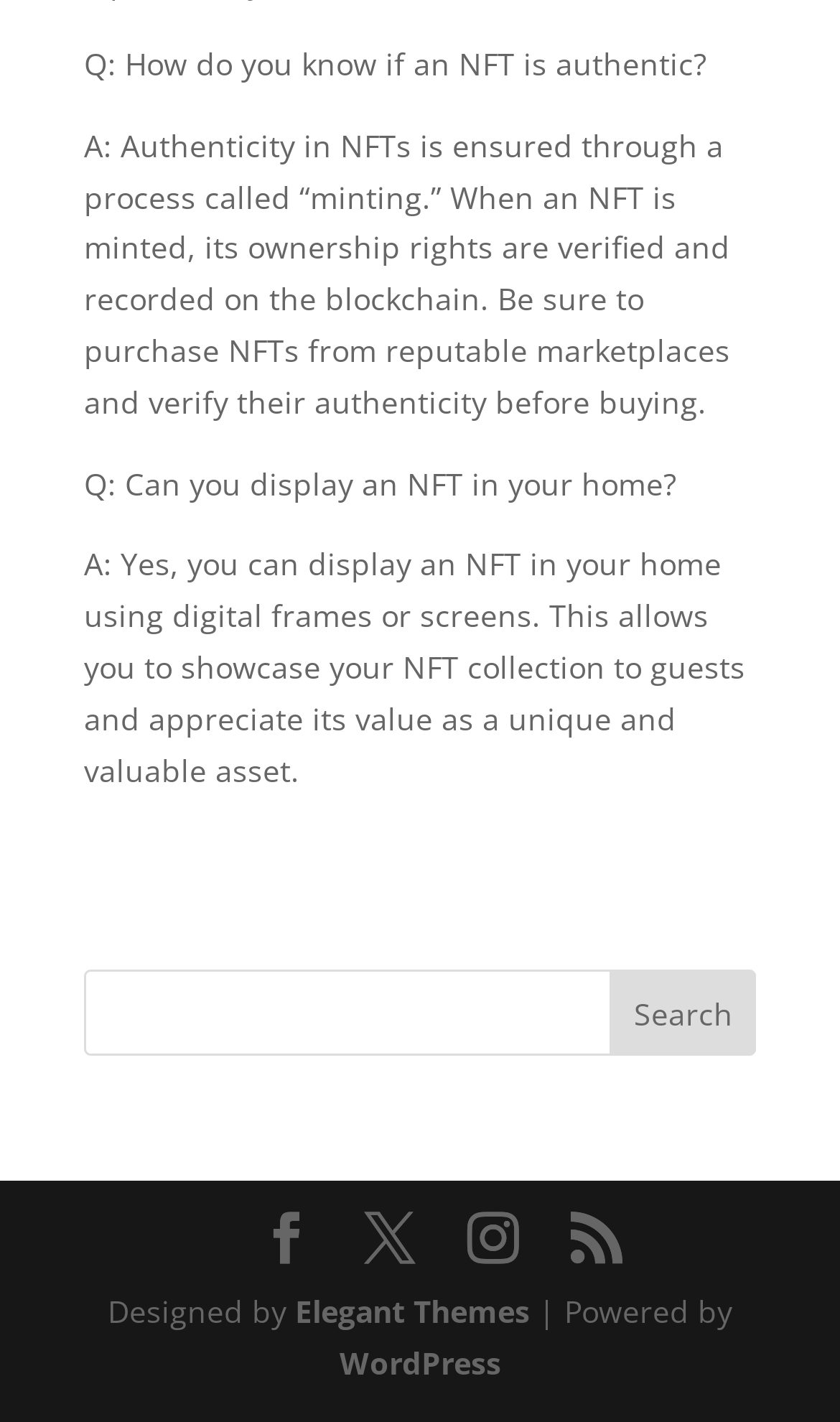Can NFTs be displayed in a physical space?
Look at the image and answer with only one word or phrase.

Yes